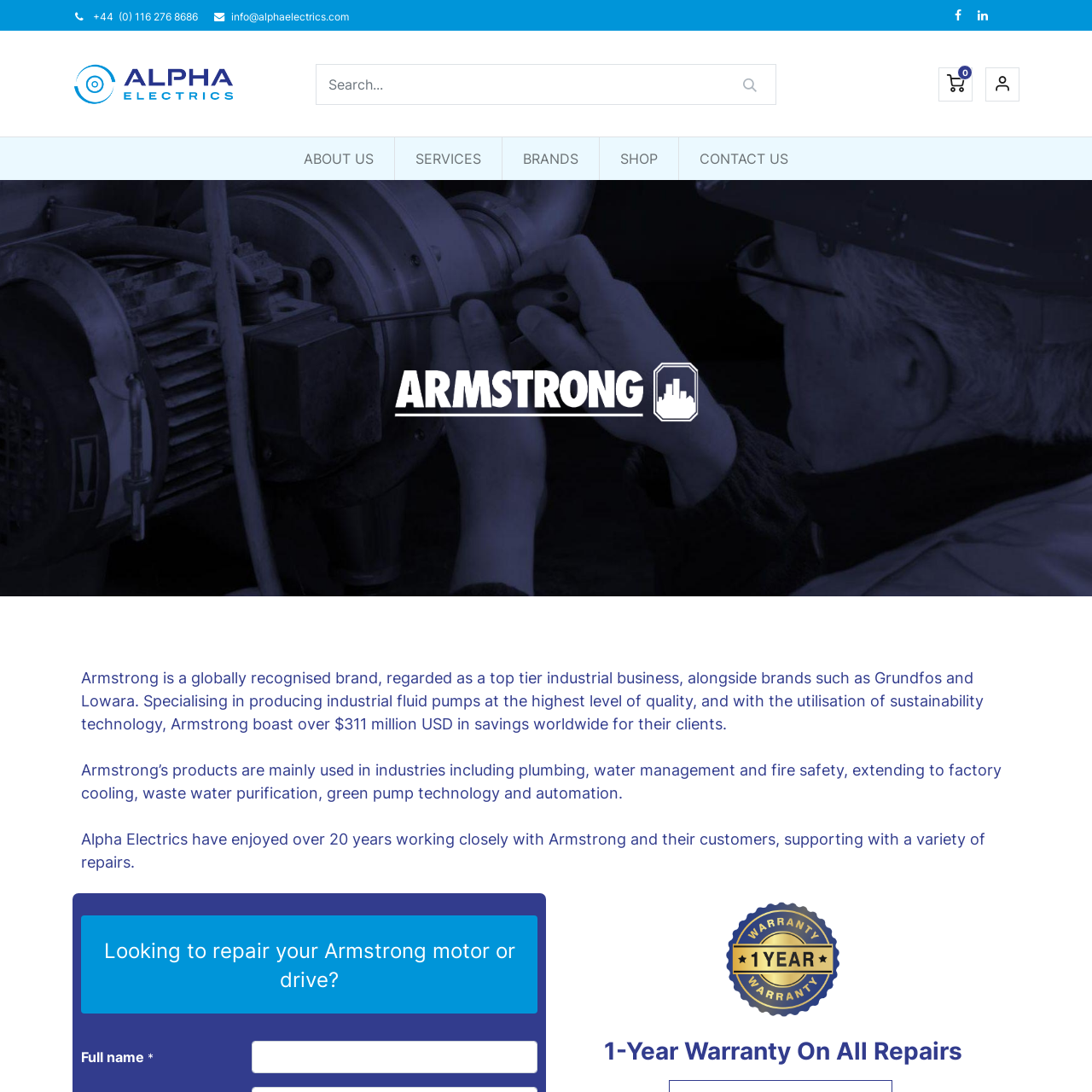Given the description "Design & Installation", determine the bounding box of the corresponding UI element.

[0.512, 0.712, 0.632, 0.727]